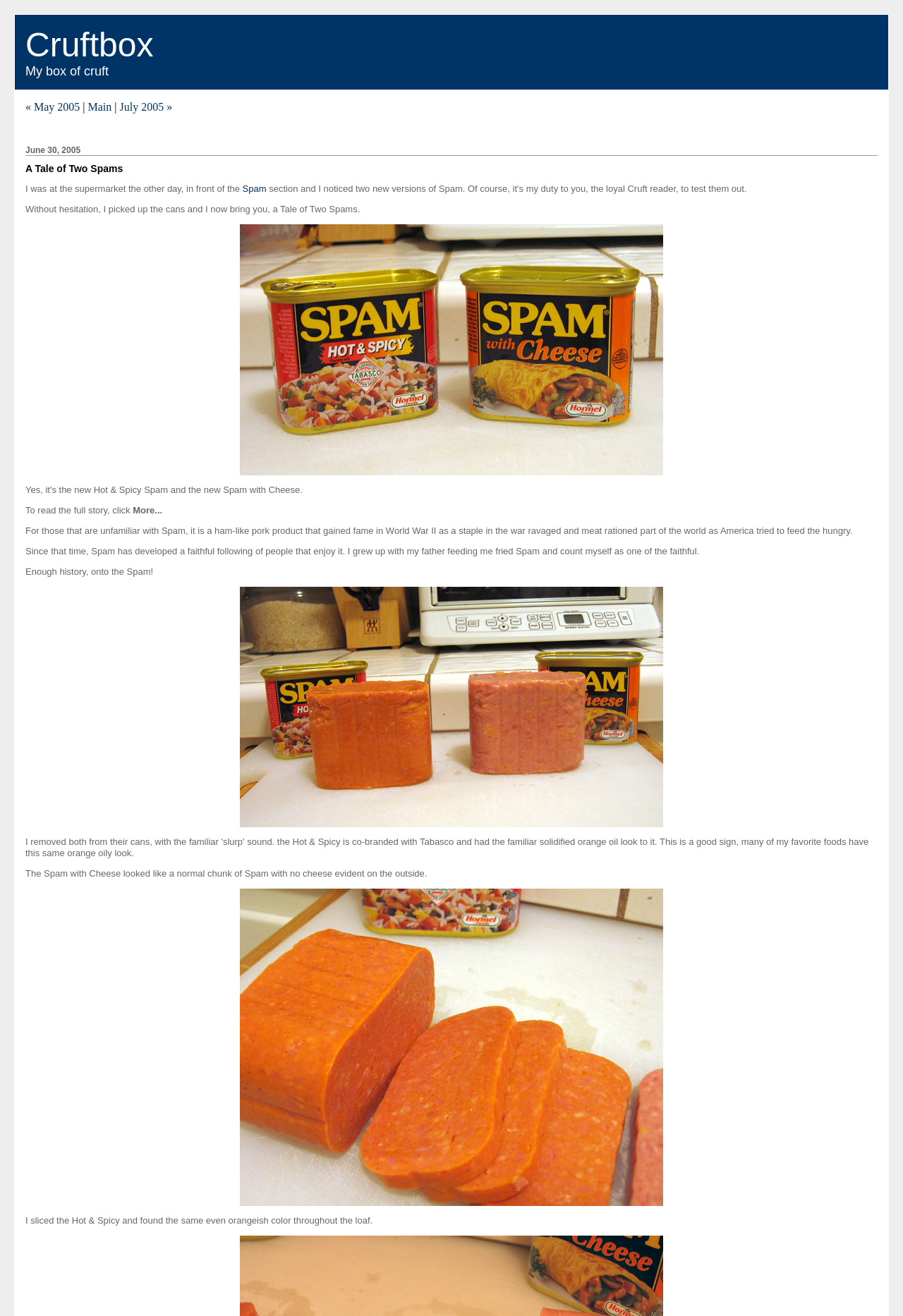How many images are on the page?
Identify the answer in the screenshot and reply with a single word or phrase.

3